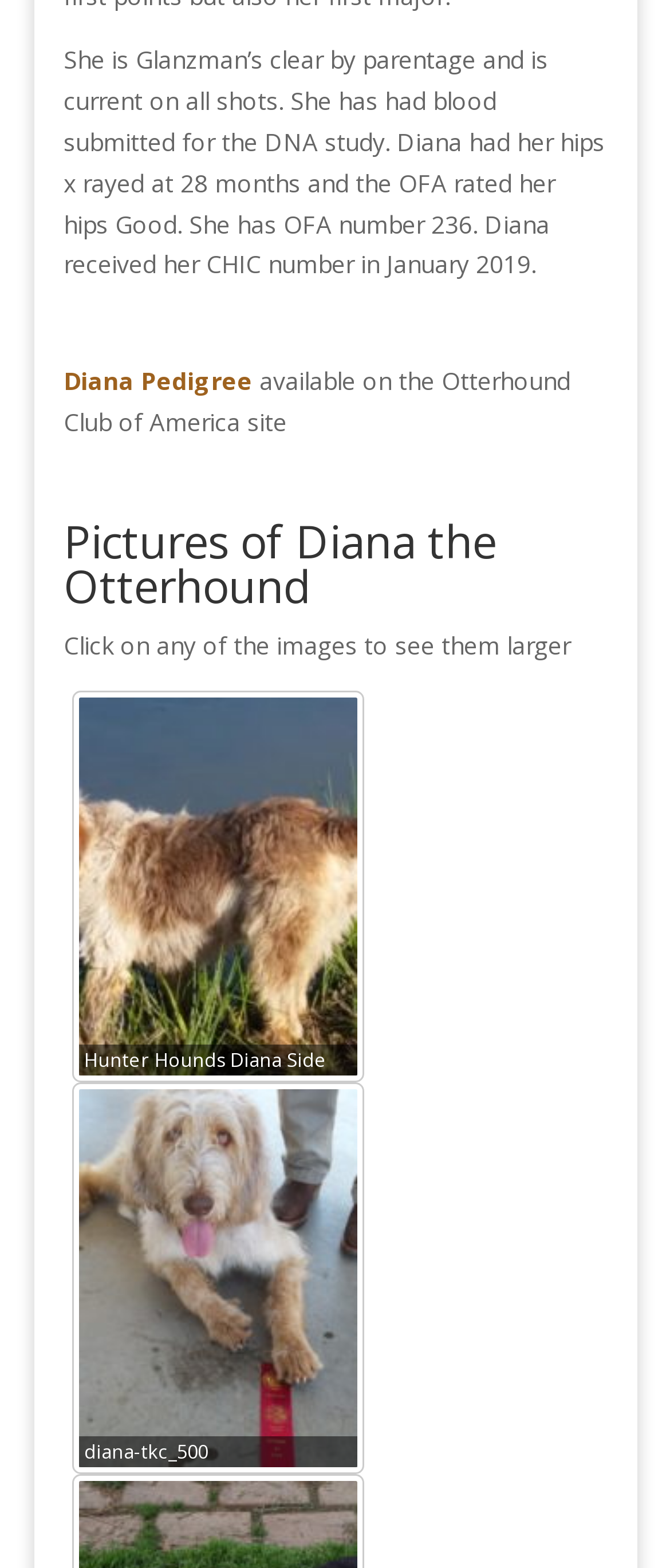What is the rating of Diana's hips?
Please answer the question with a detailed response using the information from the screenshot.

According to the StaticText element, Diana had her hips x-rayed at 28 months and the OFA rated her hips Good, as mentioned in the text 'Diana had her hips x rayed at 28 months and the OFA rated her hips Good.'